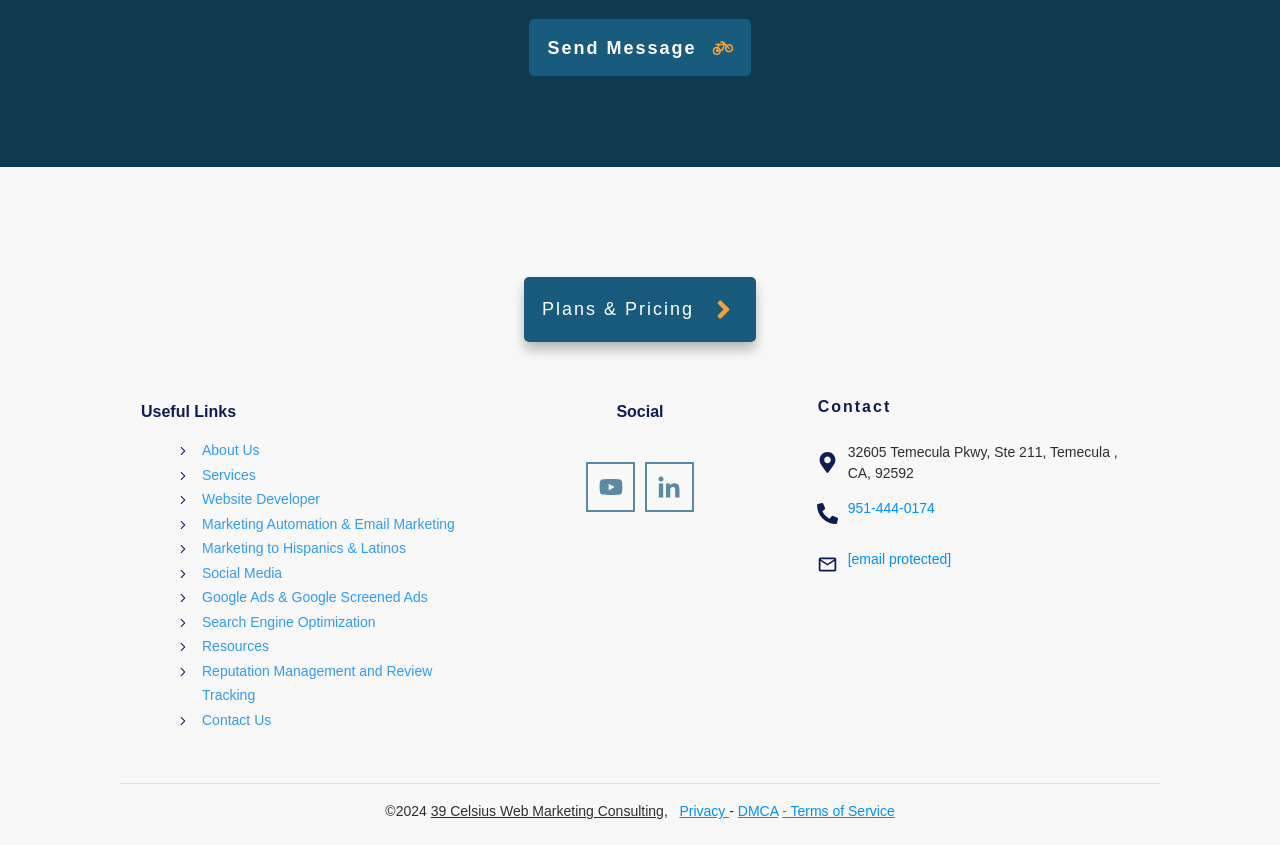Pinpoint the bounding box coordinates of the element that must be clicked to accomplish the following instruction: "Click Social Media". The coordinates should be in the format of four float numbers between 0 and 1, i.e., [left, top, right, bottom].

[0.158, 0.664, 0.22, 0.693]